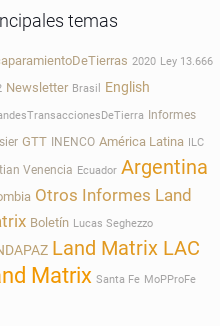Using the information in the image, could you please answer the following question in detail:
What is 'Acaparamiento de Tierras'?

The image highlights various topics, including 'Acaparamiento de Tierras', which is Spanish for 'land grabbing', indicating that it is a theme related to land rights and advocacy.